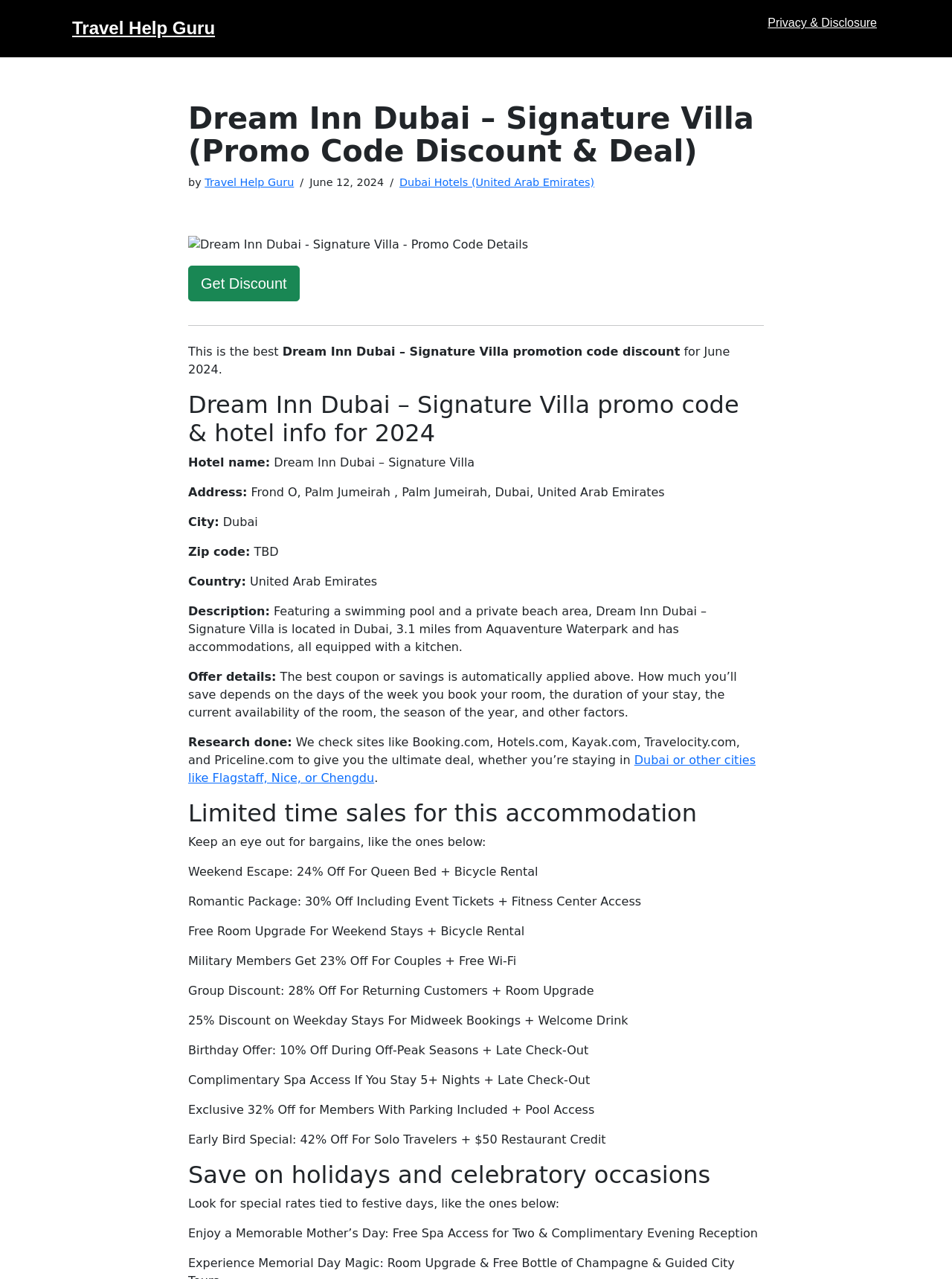What is the type of accommodation?
Please use the image to provide a one-word or short phrase answer.

Villa